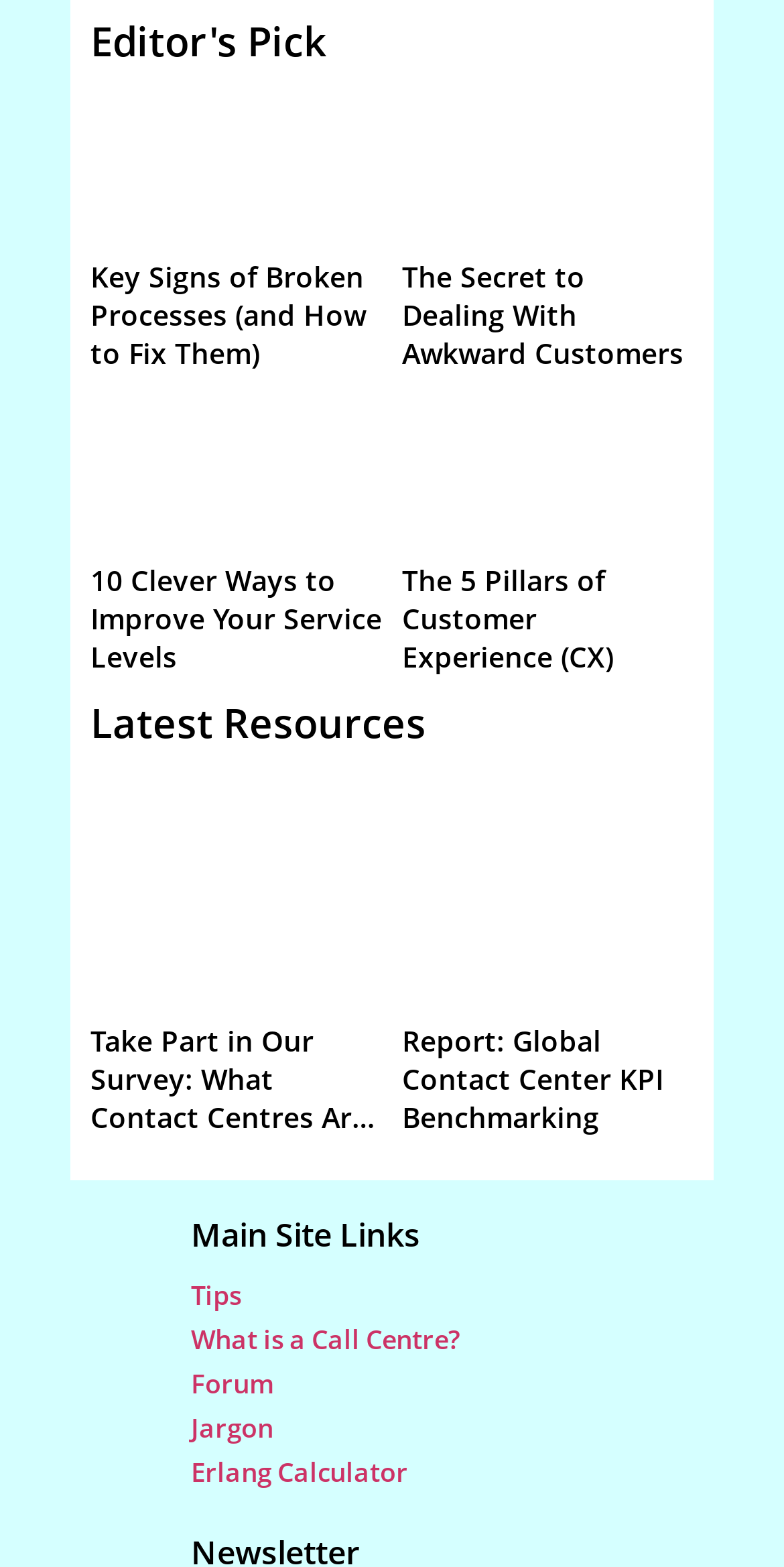Locate the bounding box coordinates of the clickable part needed for the task: "Read Key Signs of Broken Processes (and How to Fix Them)".

[0.115, 0.165, 0.467, 0.238]